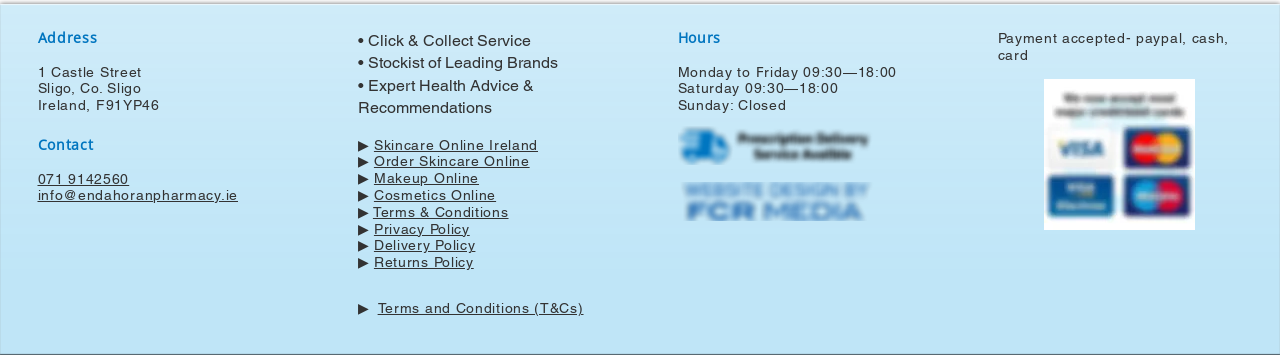What services does the pharmacy offer?
Could you answer the question in a detailed manner, providing as much information as possible?

I found the services by looking at the static text elements on the left side of the webpage, which list the services offered by the pharmacy. The services include 'Click & Collect Service', 'Stockist of Leading Brands', and 'Expert Health Advice & Recommendations'.